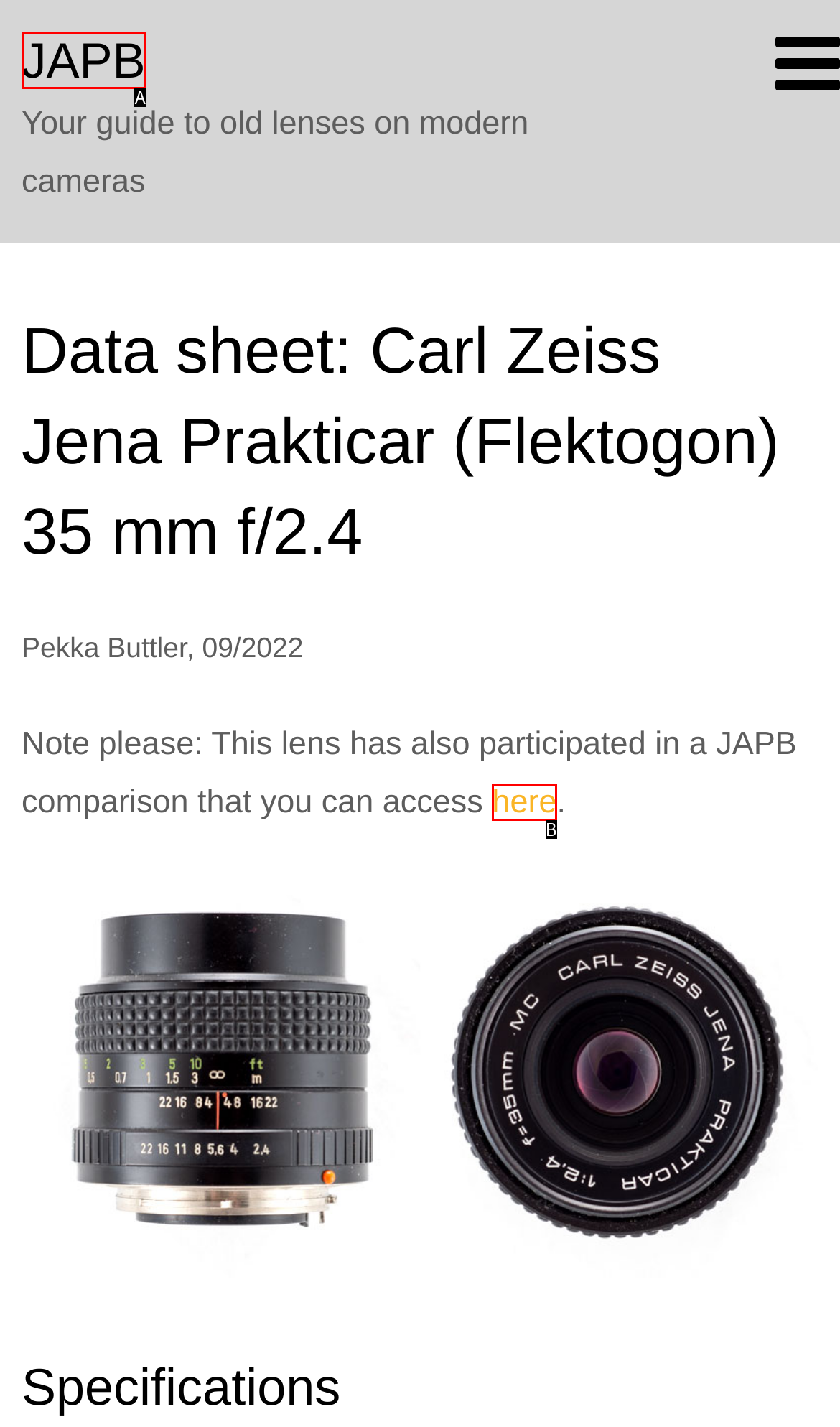Given the description: JAPB, determine the corresponding lettered UI element.
Answer with the letter of the selected option.

A